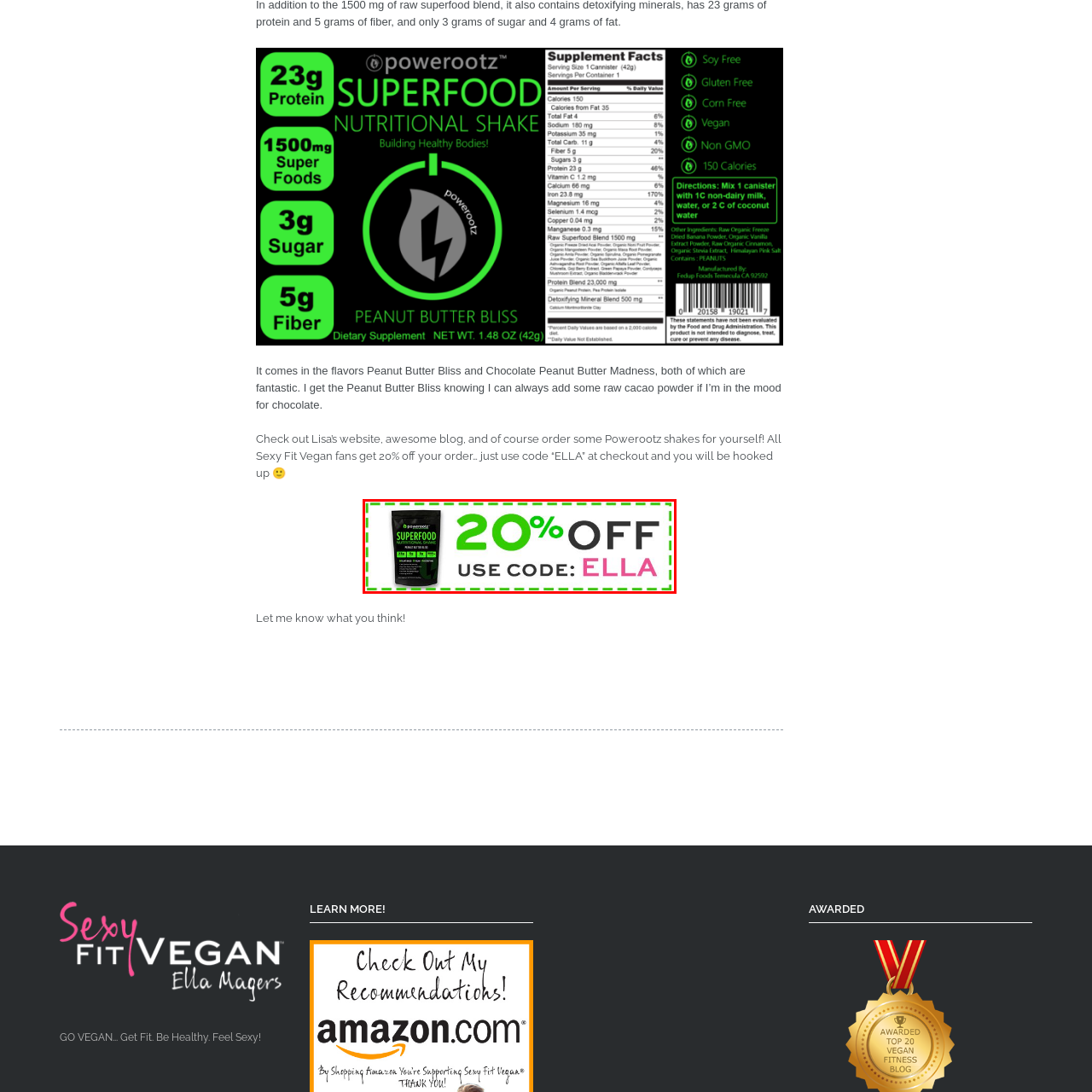Please scrutinize the portion of the image inside the purple boundary and provide an elaborate answer to the question below, relying on the visual elements: 
What is the code to redeem the offer?

The code to redeem the offer is 'ELLA', which is mentioned in the call to action to get the 20% discount.